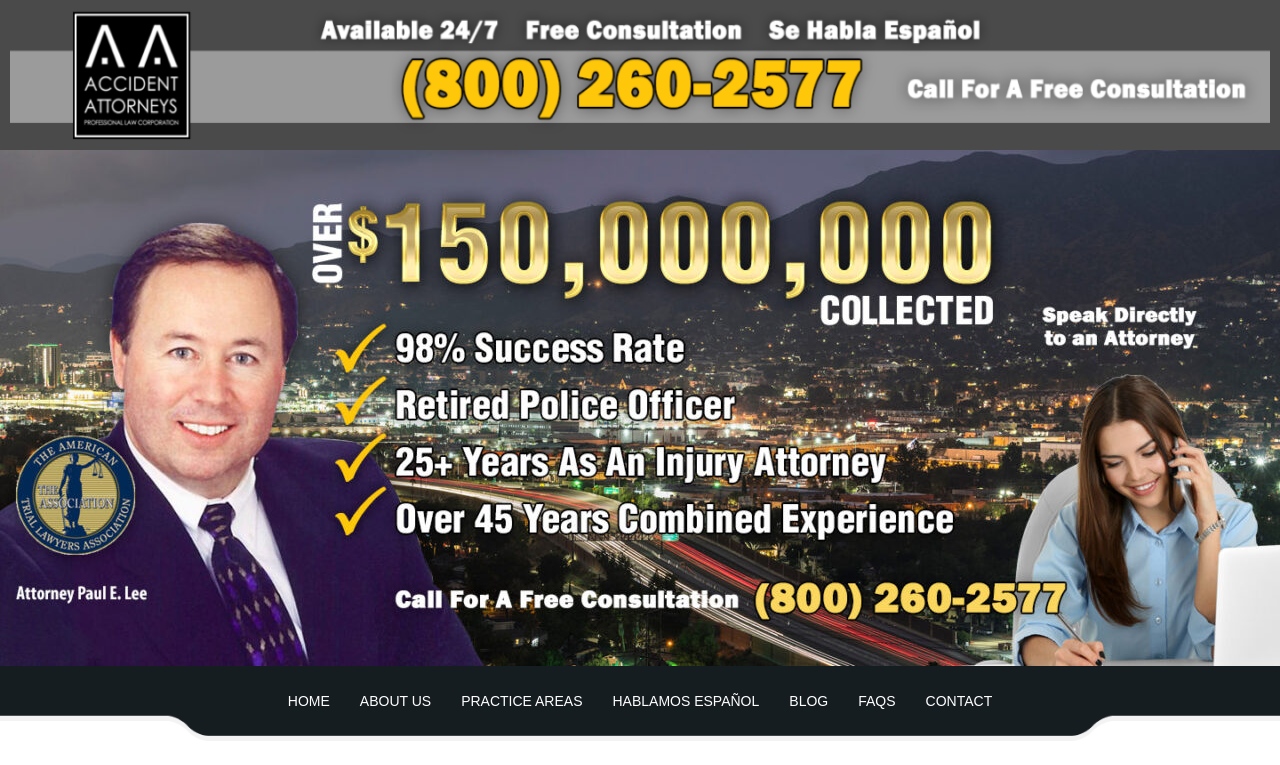Provide a one-word or brief phrase answer to the question:
How many links are there in the top navigation bar?

7